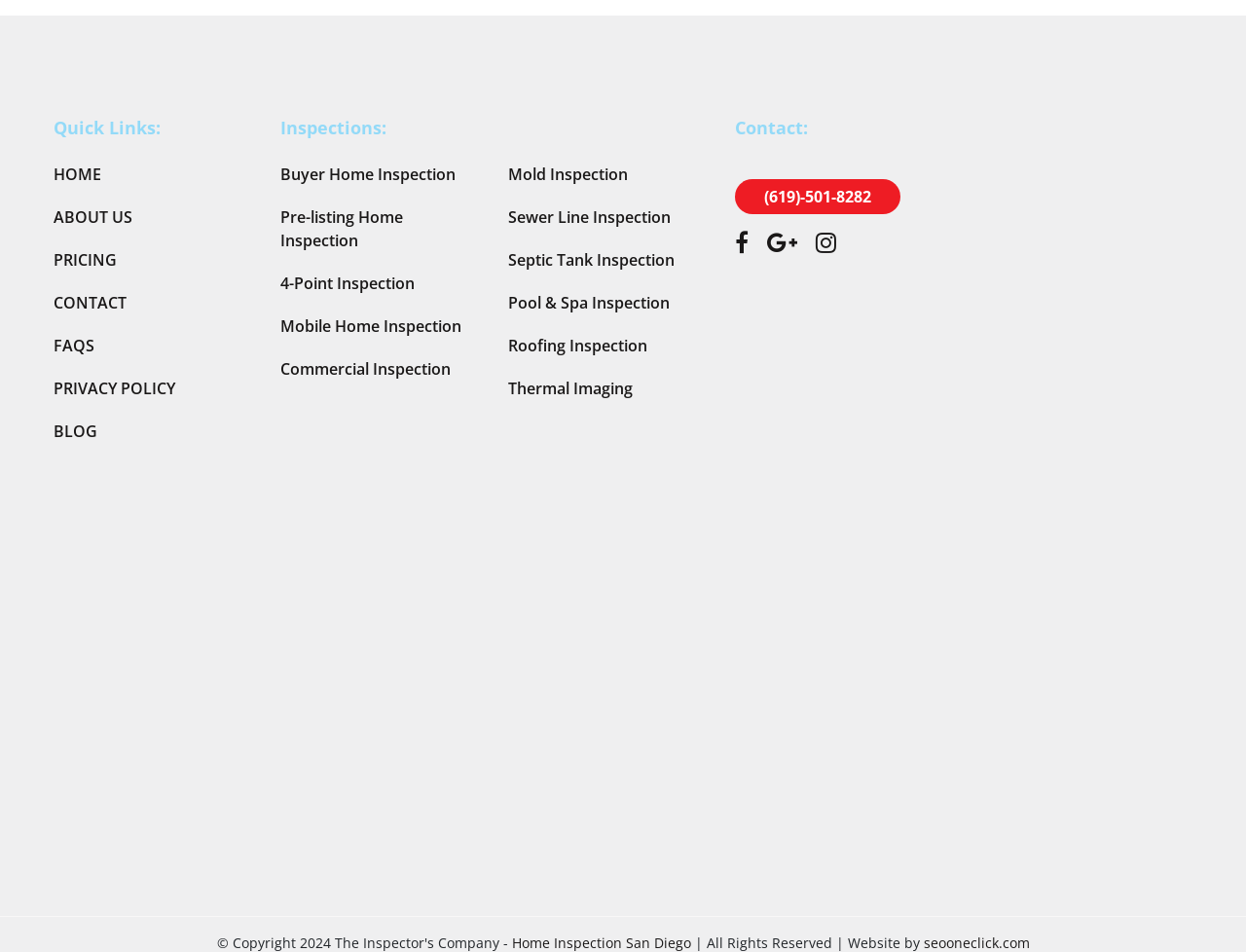Answer with a single word or phrase: 
How many types of inspections are listed?

11